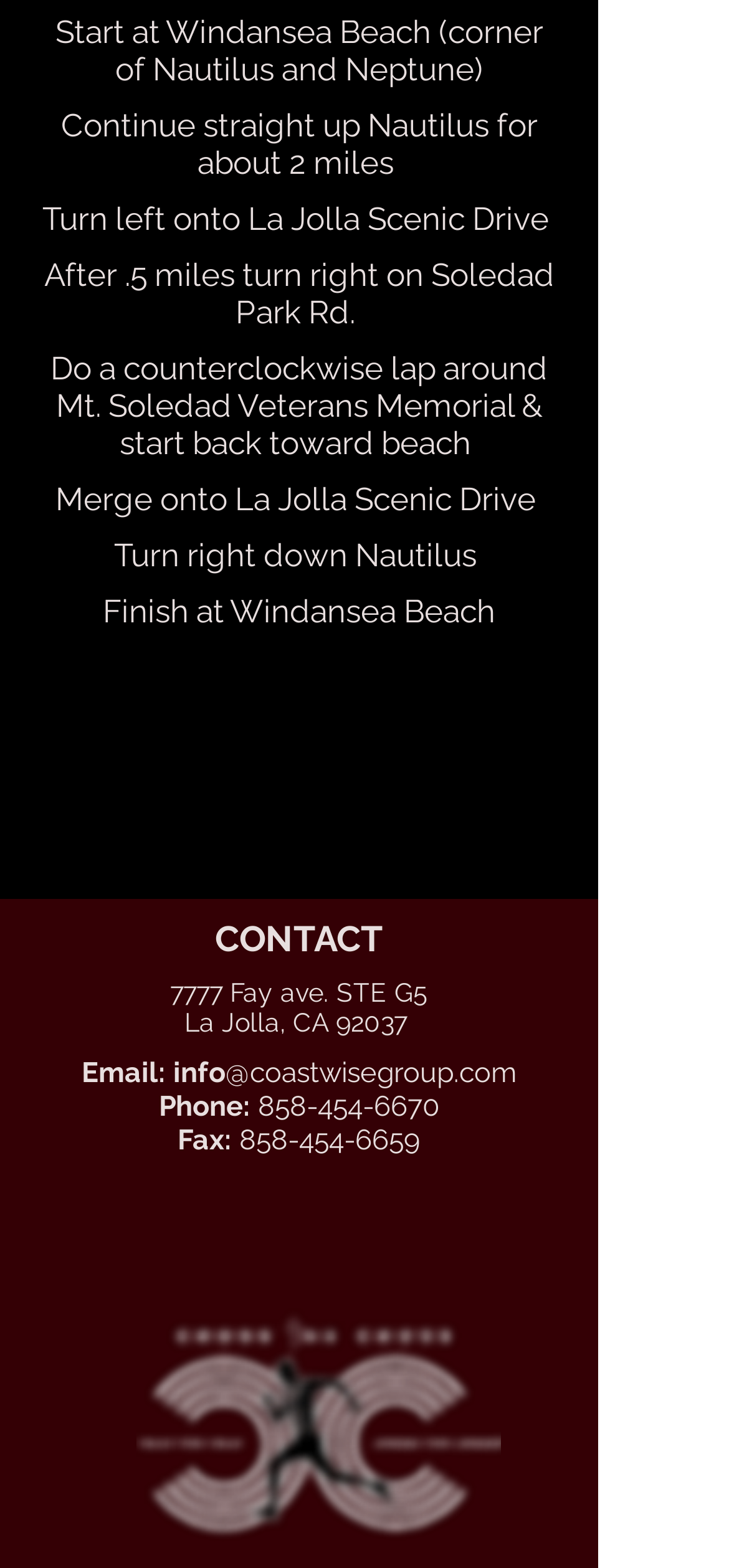What is the phone number?
Please provide a comprehensive answer based on the details in the screenshot.

The phone number is mentioned in the link element, which says 'Phone: 858-454-6670'.